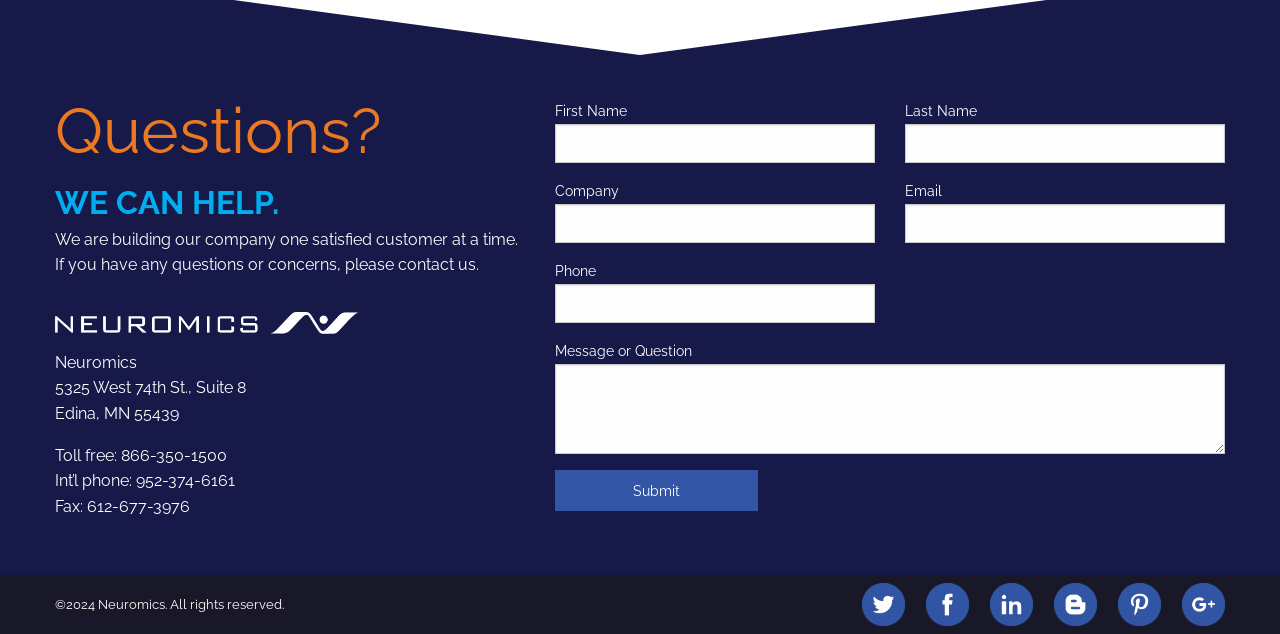What is the address of the company? Based on the screenshot, please respond with a single word or phrase.

5325 West 74th St., Suite 8, Edina, MN 55439